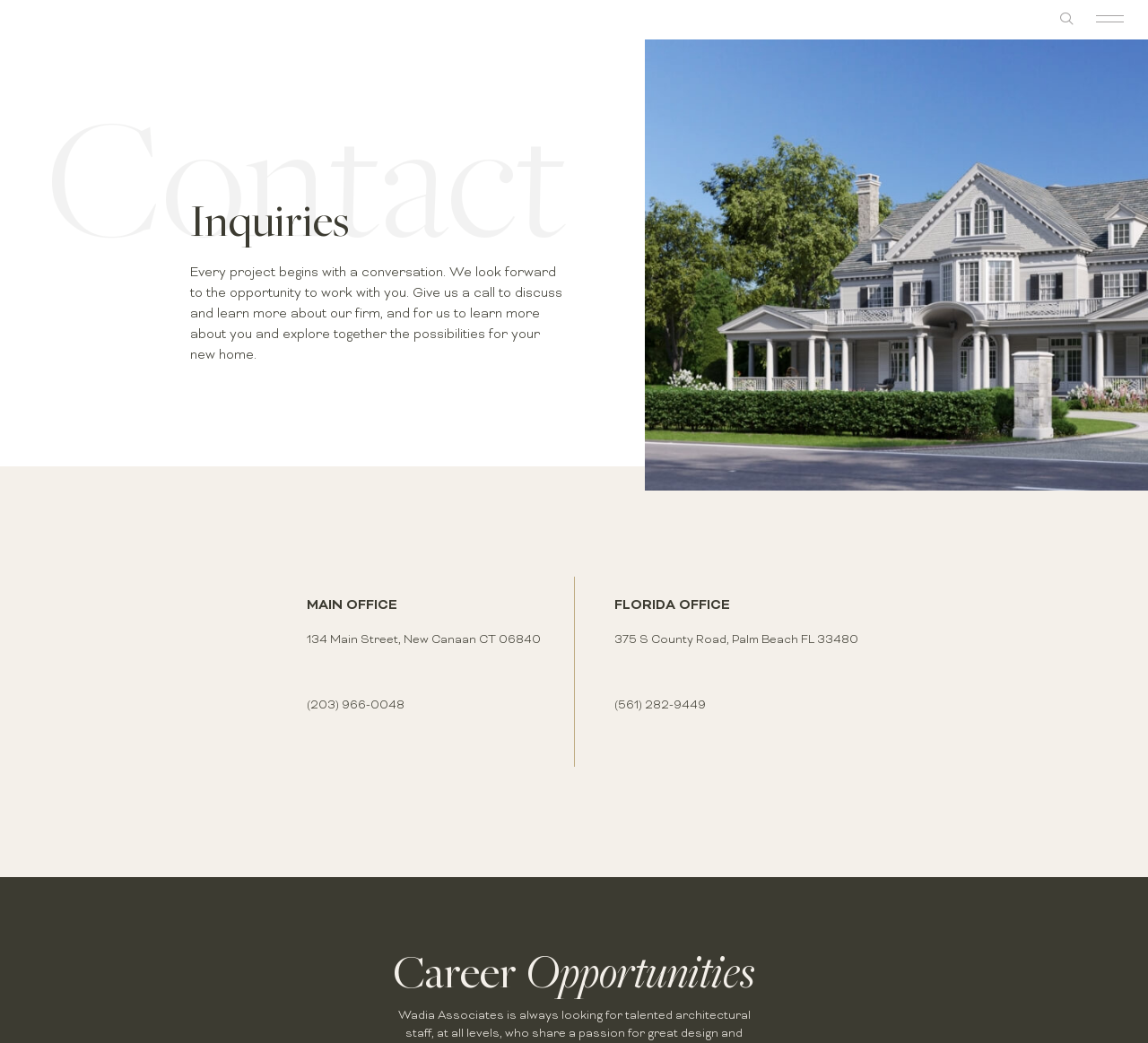What is the purpose of the initial conversation with the firm?
Craft a detailed and extensive response to the question.

I found the purpose of the initial conversation with the firm by reading the text, which states 'Every project begins with a conversation. We look forward to the opportunity to work with you. Give us a call to discuss and learn more about our firm...'.